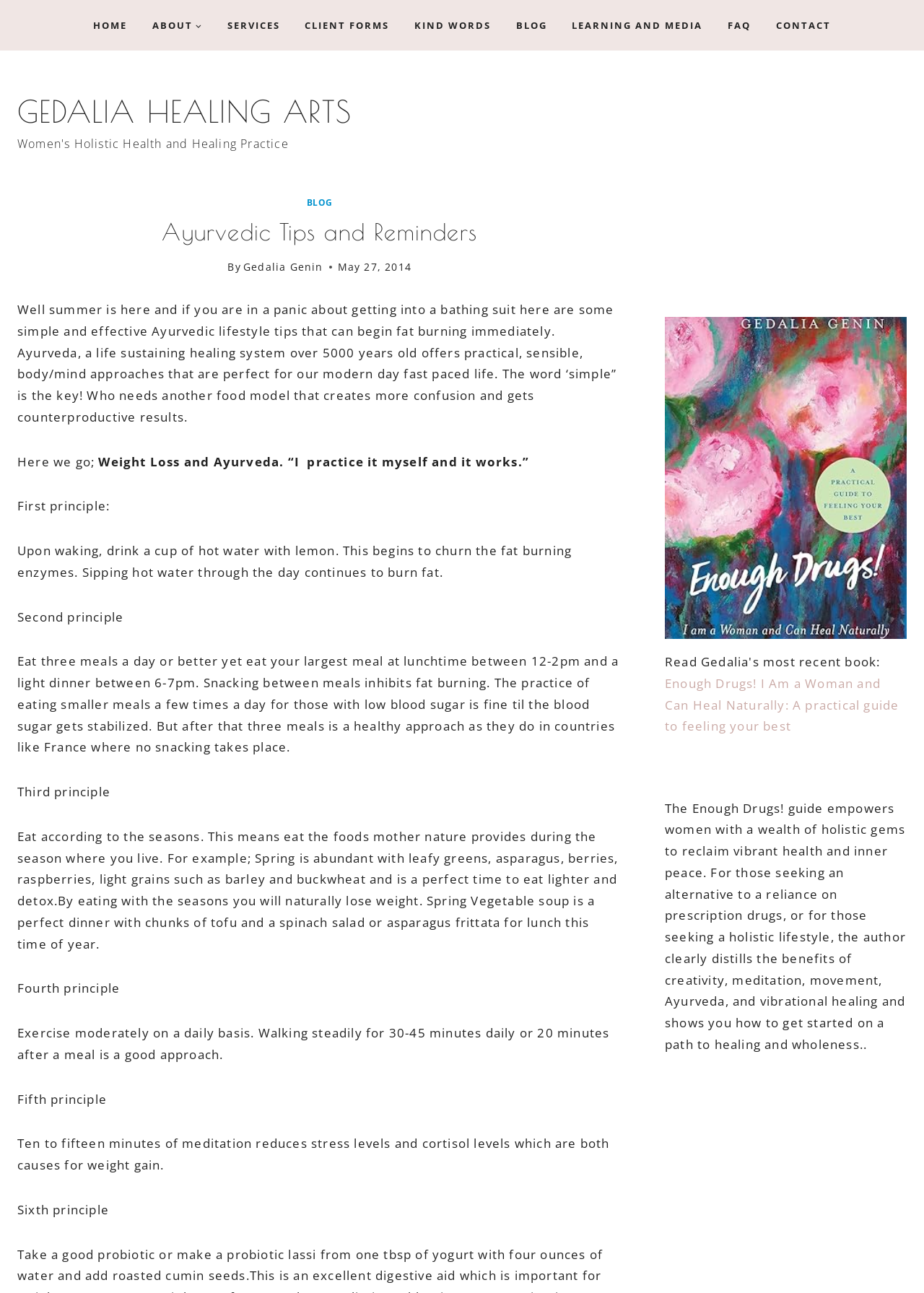Could you find the bounding box coordinates of the clickable area to complete this instruction: "Click the HOME link"?

[0.087, 0.009, 0.151, 0.03]